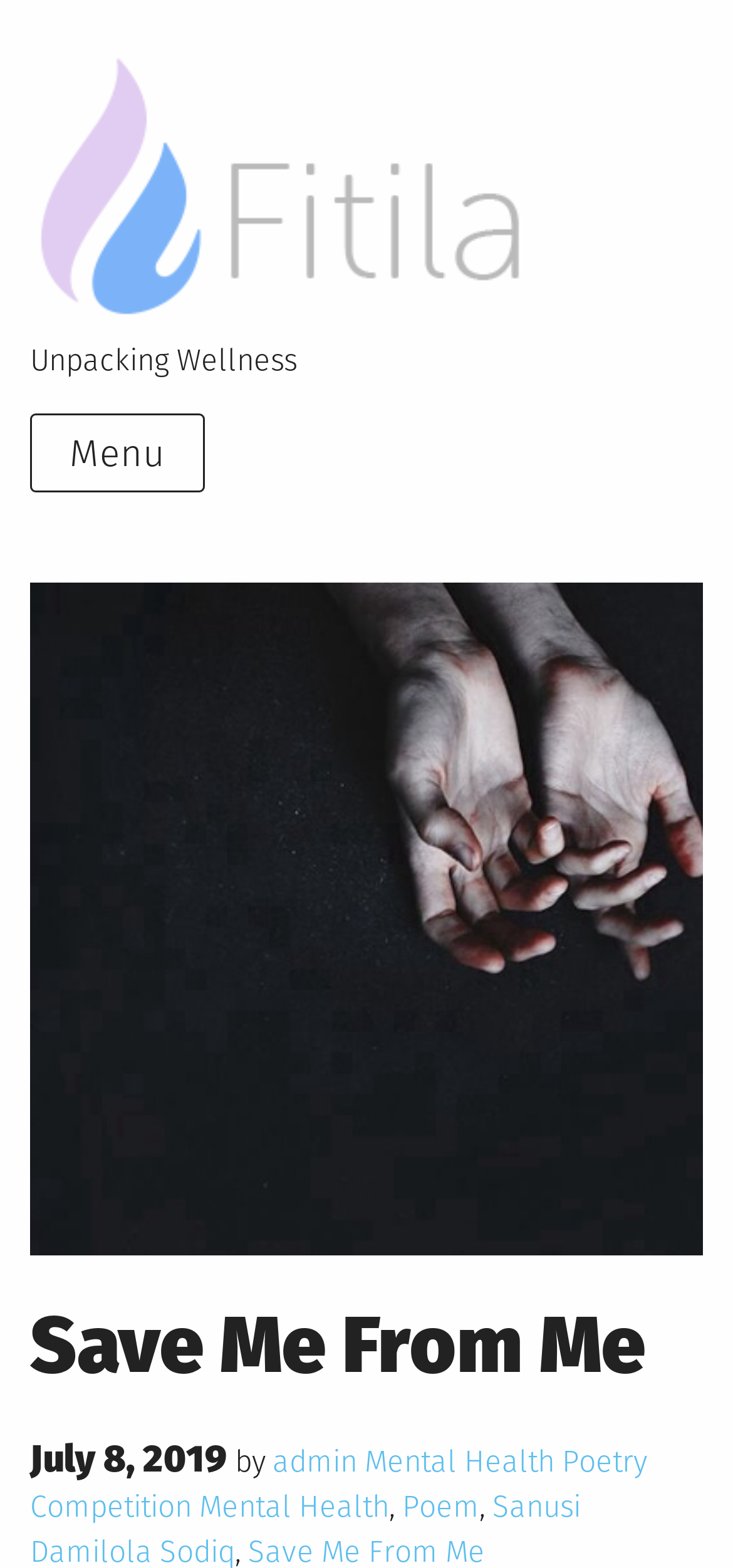When was the poem posted?
Refer to the screenshot and answer in one word or phrase.

July 8, 2019